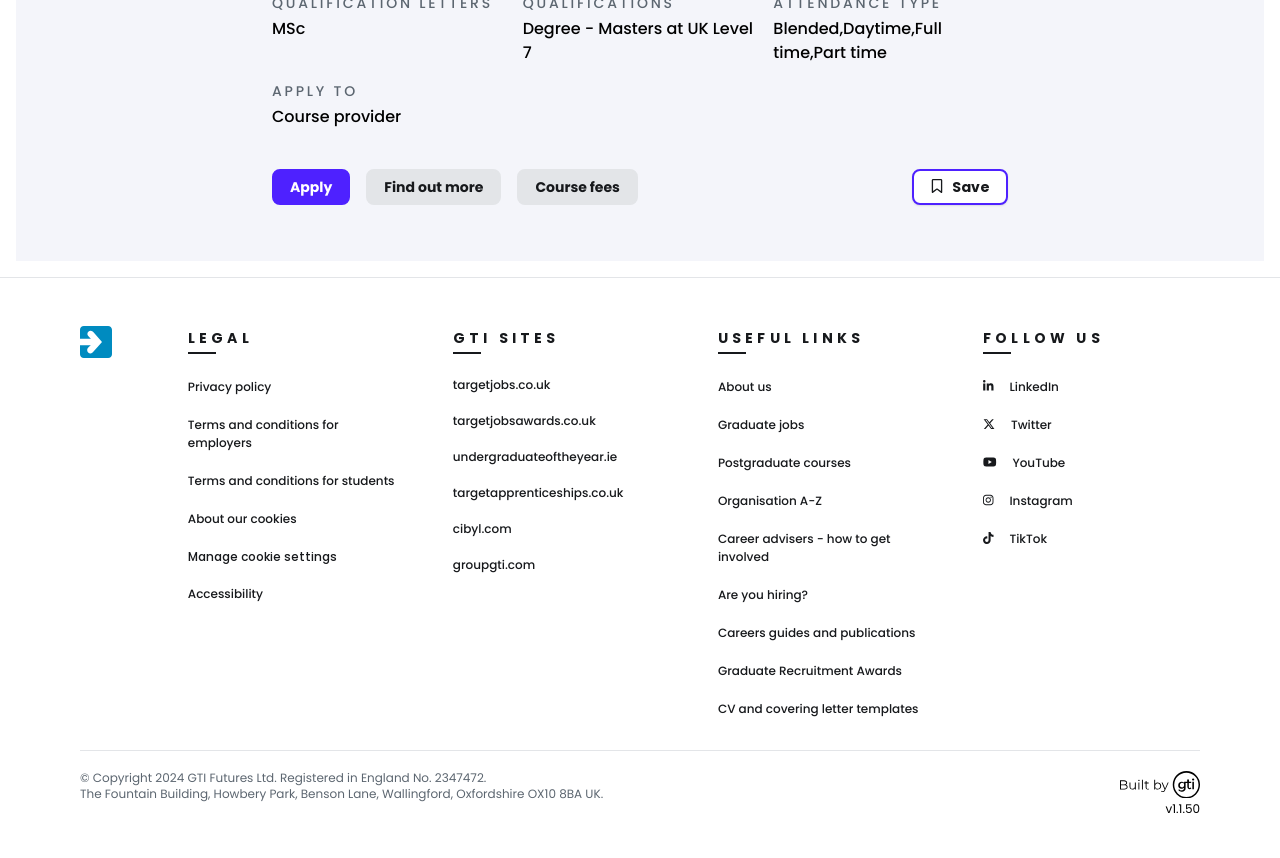Find the bounding box coordinates of the element to click in order to complete this instruction: "Log In to the website". The bounding box coordinates must be four float numbers between 0 and 1, denoted as [left, top, right, bottom].

None